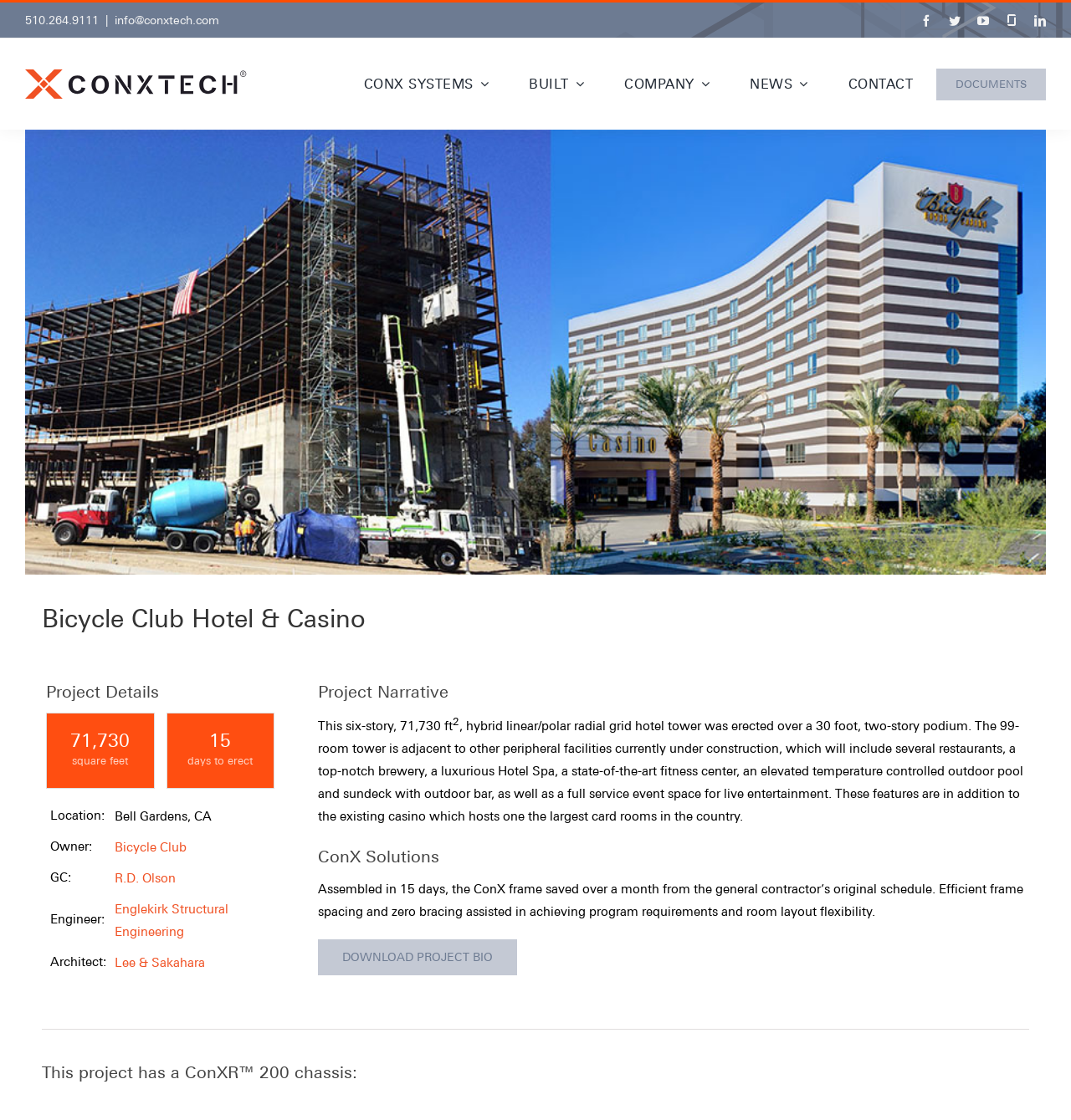What is the name of the engineering company?
Give a thorough and detailed response to the question.

The name of the engineering company can be found in the 'Project Details' section, where it is listed as 'Engineer:' and the company name is 'Englekirk Structural Engineering'.